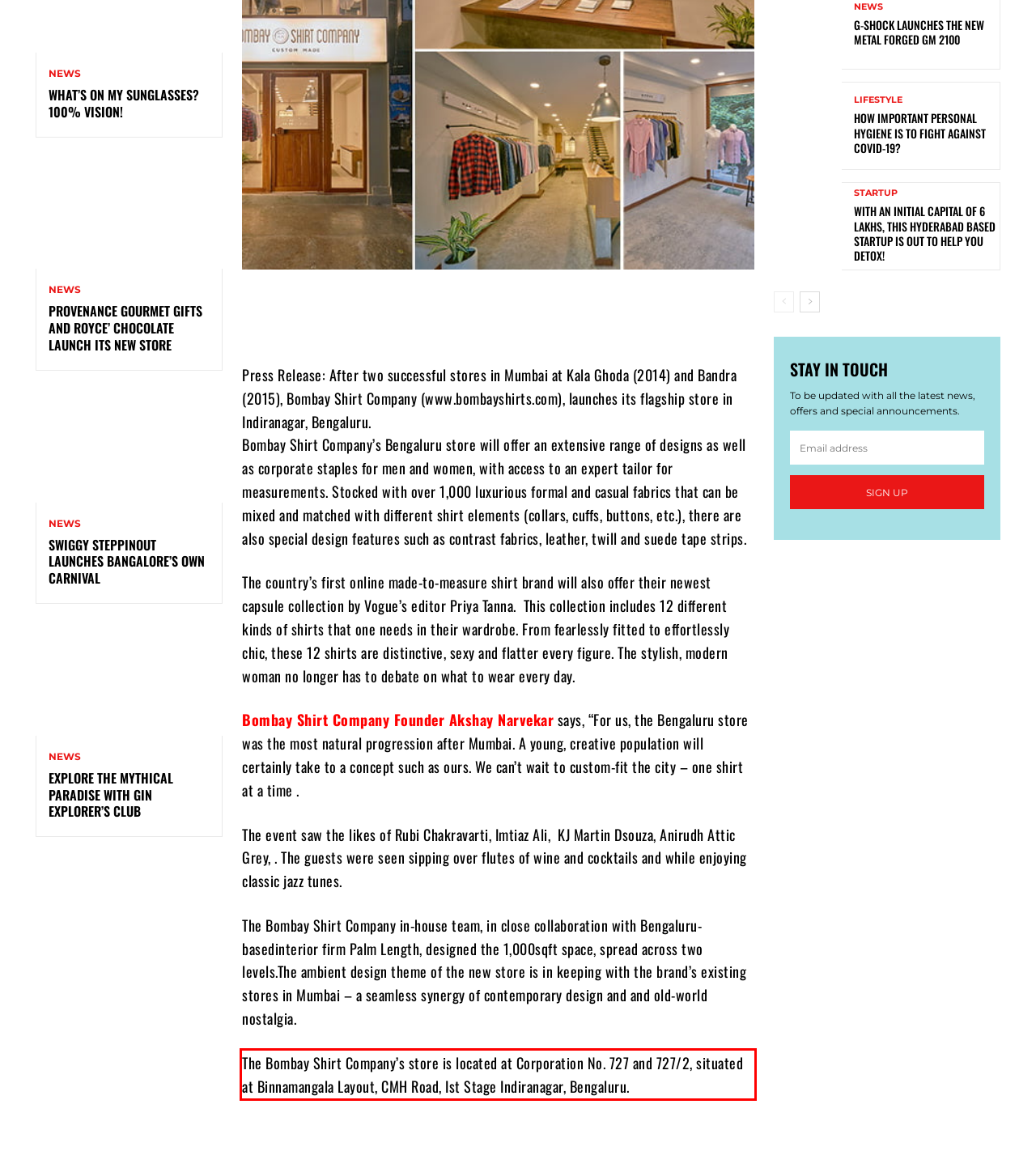Given the screenshot of the webpage, identify the red bounding box, and recognize the text content inside that red bounding box.

The Bombay Shirt Company’s store is located at Corporation No. 727 and 727/2, situated at Binnamangala Layout, CMH Road, Ist Stage Indiranagar, Bengaluru.